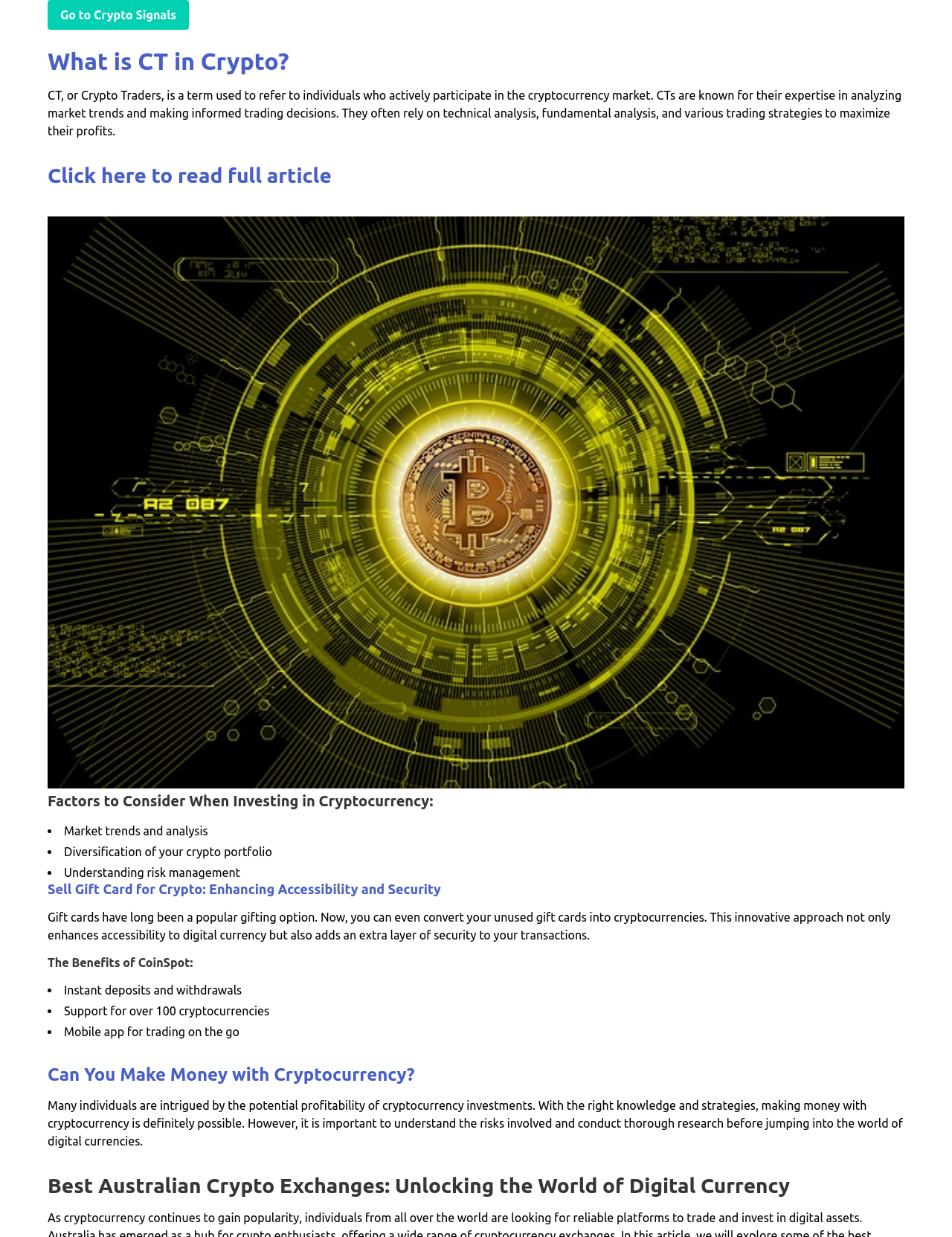What is the benefit of CoinSpot?
Respond to the question with a single word or phrase according to the image.

Instant deposits and withdrawals